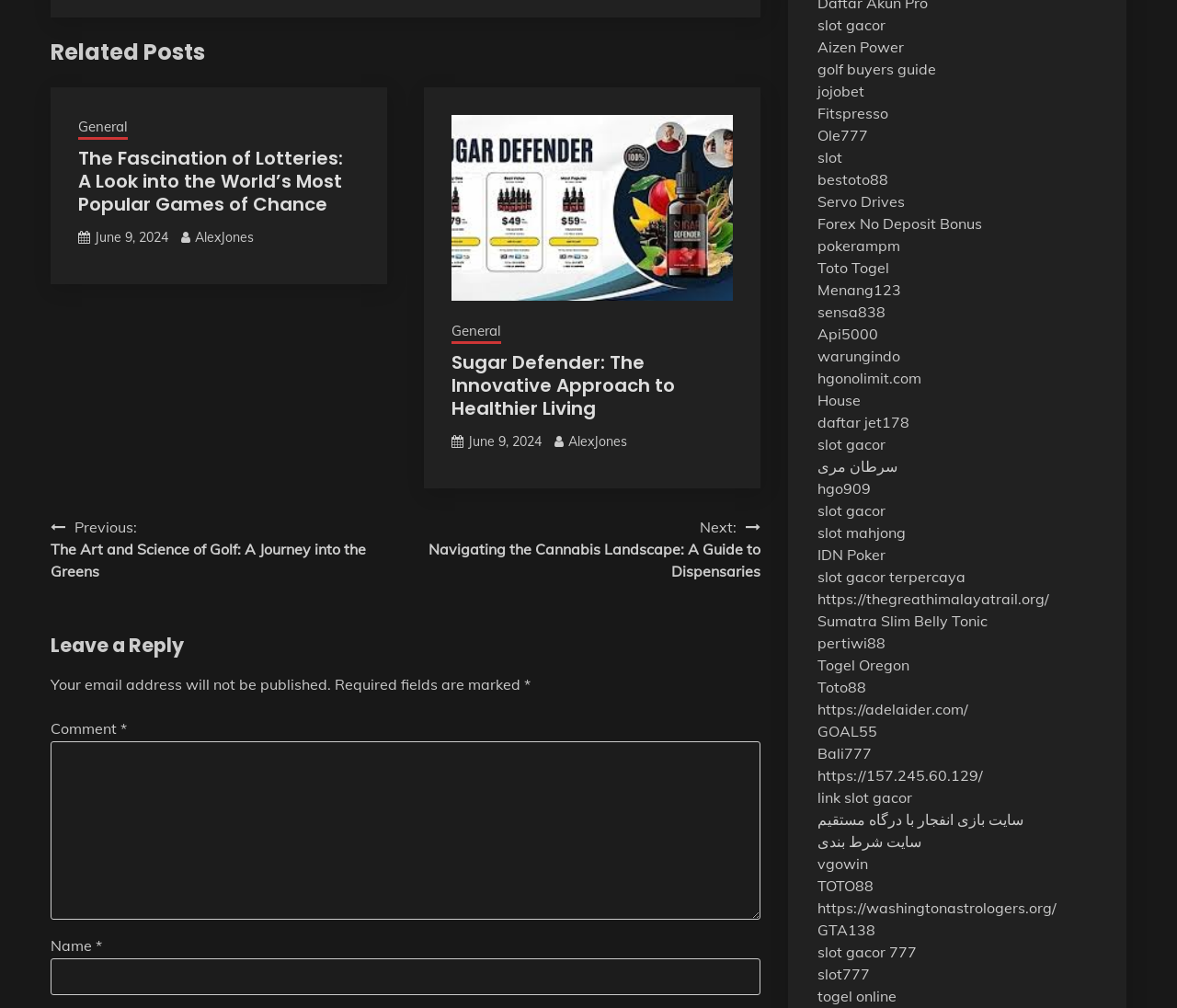Please look at the image and answer the question with a detailed explanation: What is the label of the first textbox in the 'Leave a Reply' section?

I looked at the 'Leave a Reply' section and found the first textbox with a label 'Comment'.